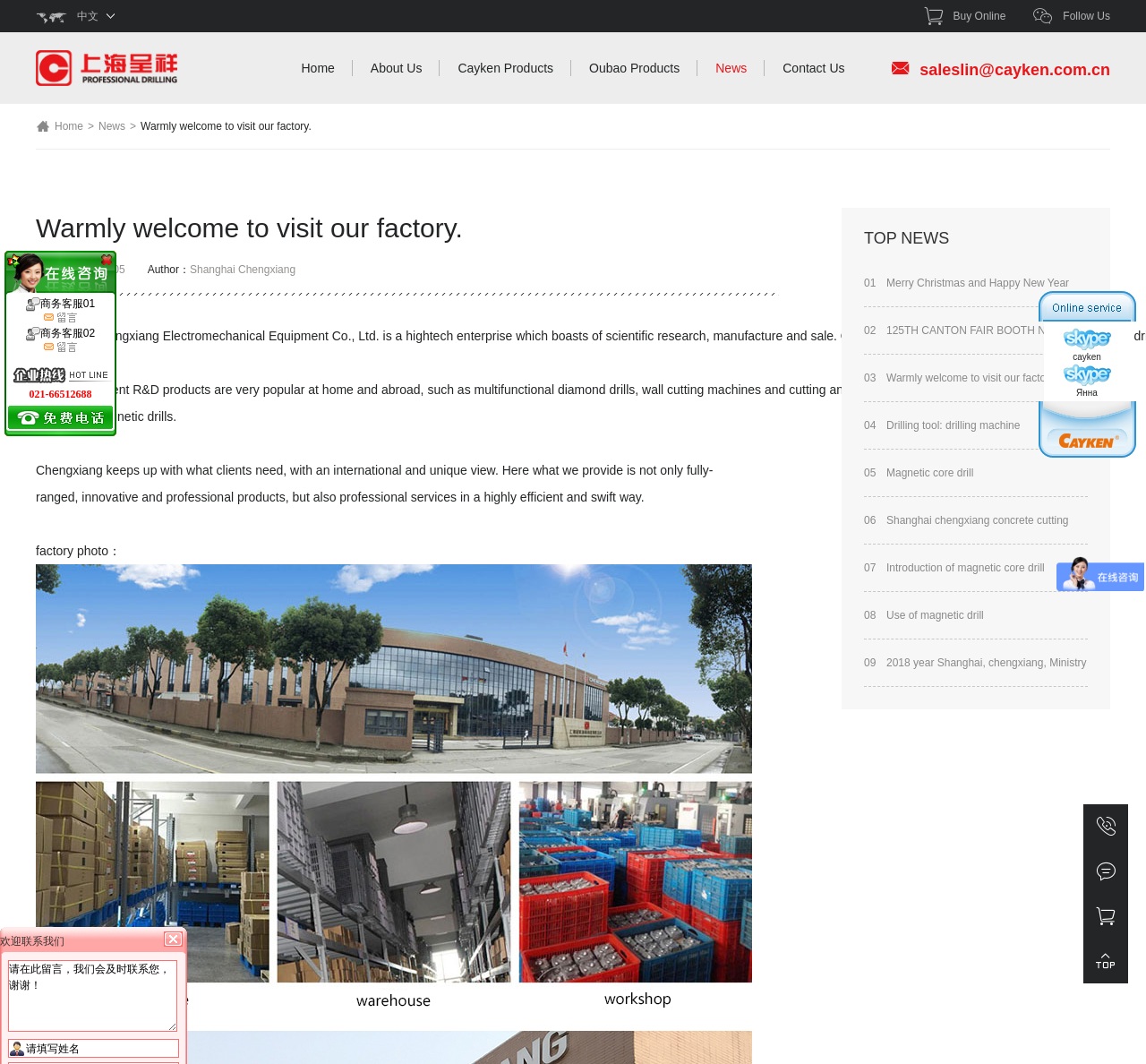What is the company's phone number? Analyze the screenshot and reply with just one word or a short phrase.

021-66512688